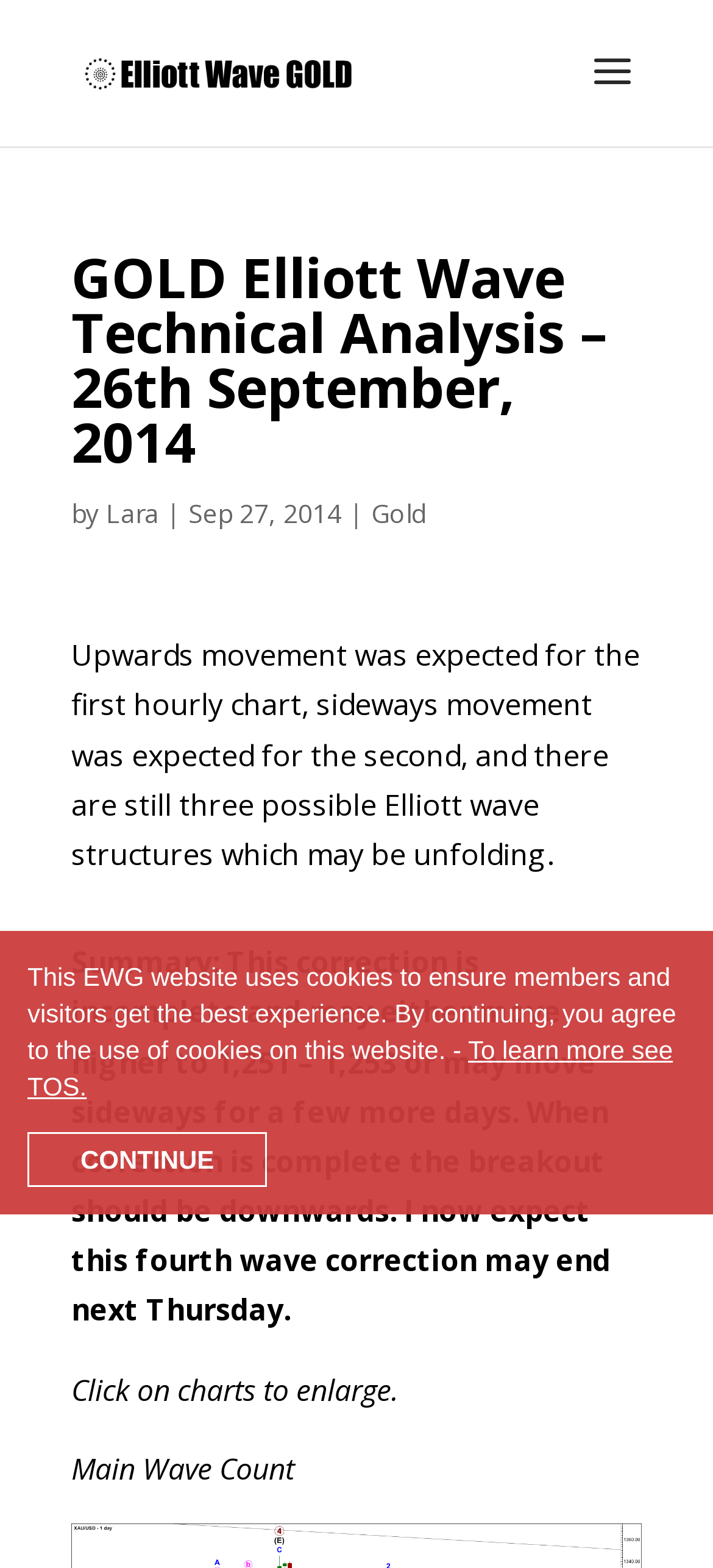Identify the bounding box for the UI element described as: "To learn more see TOS.". The coordinates should be four float numbers between 0 and 1, i.e., [left, top, right, bottom].

[0.038, 0.66, 0.944, 0.702]